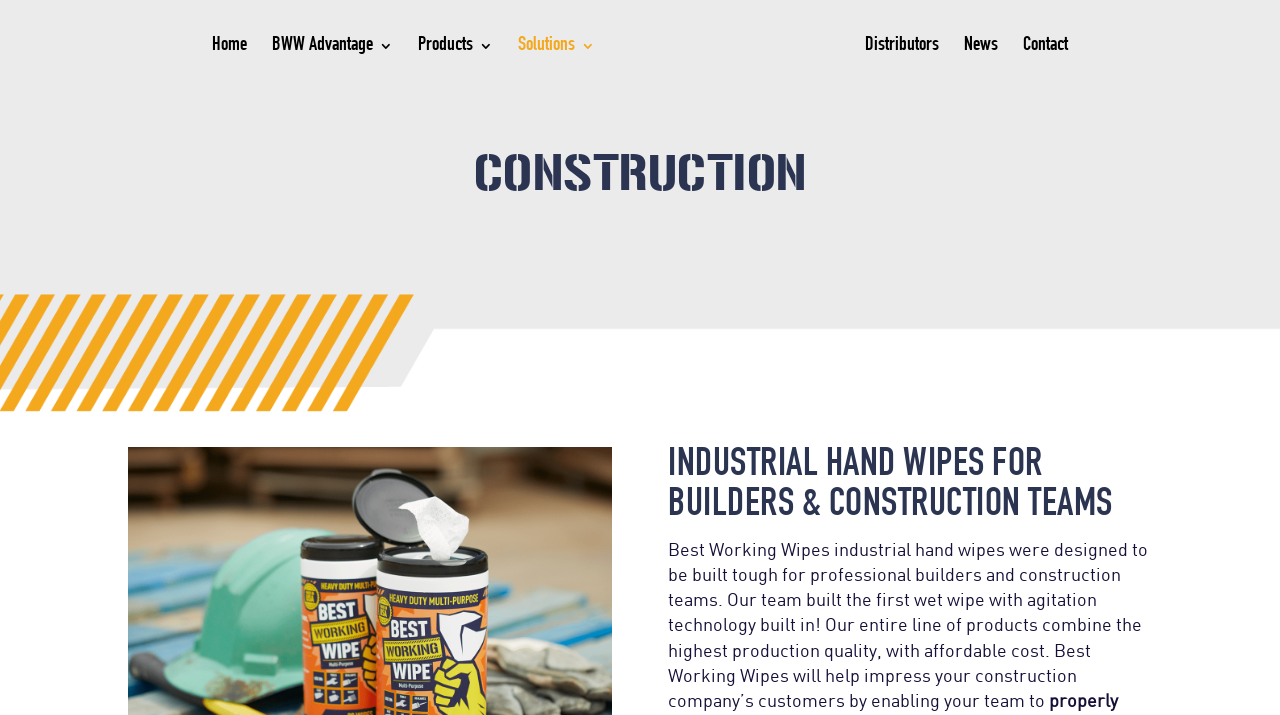Please find the bounding box coordinates of the element that you should click to achieve the following instruction: "go to home page". The coordinates should be presented as four float numbers between 0 and 1: [left, top, right, bottom].

[0.166, 0.055, 0.193, 0.127]